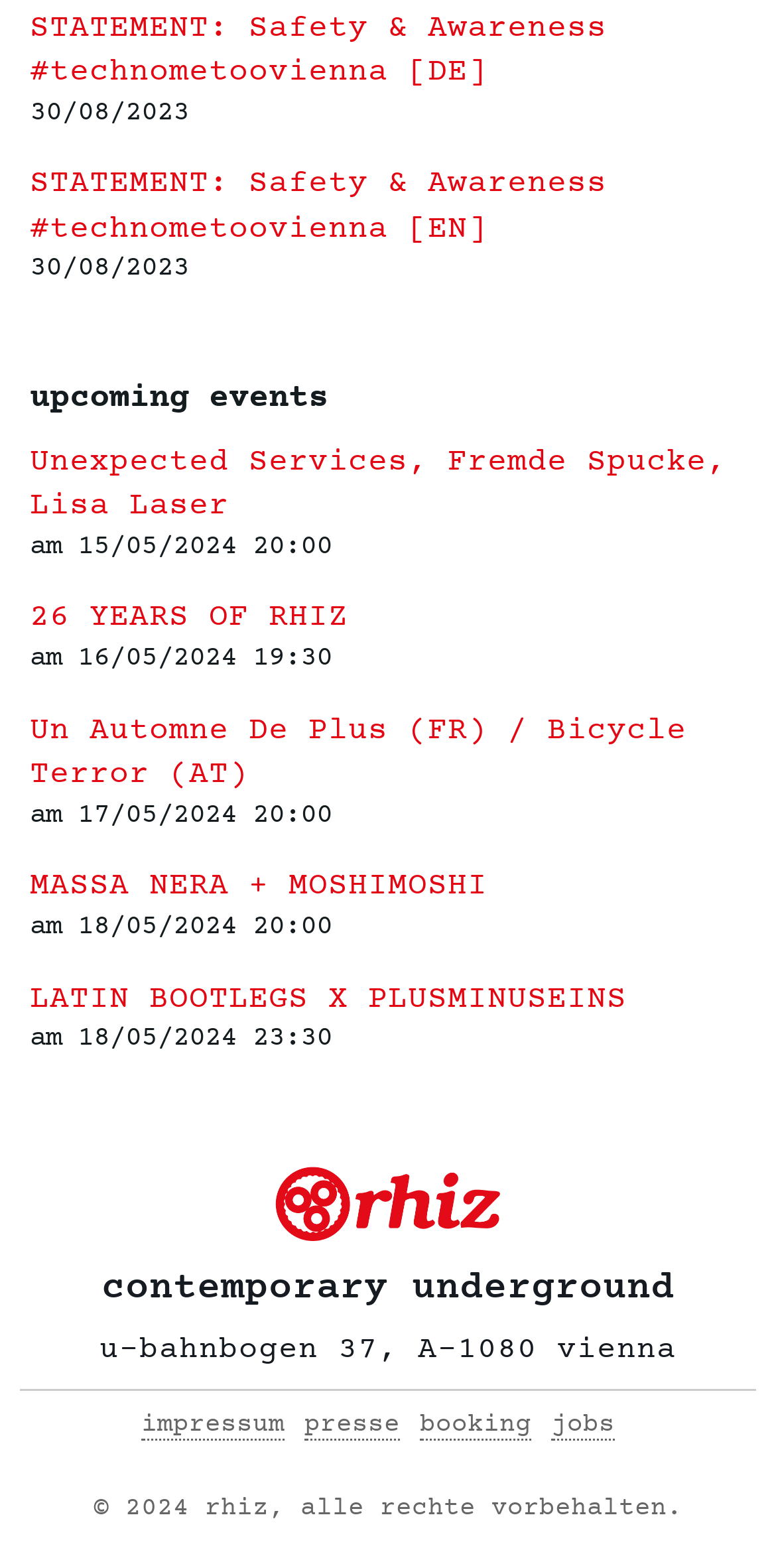Identify the bounding box coordinates for the region of the element that should be clicked to carry out the instruction: "explore contemporary underground". The bounding box coordinates should be four float numbers between 0 and 1, i.e., [left, top, right, bottom].

[0.026, 0.805, 0.974, 0.839]